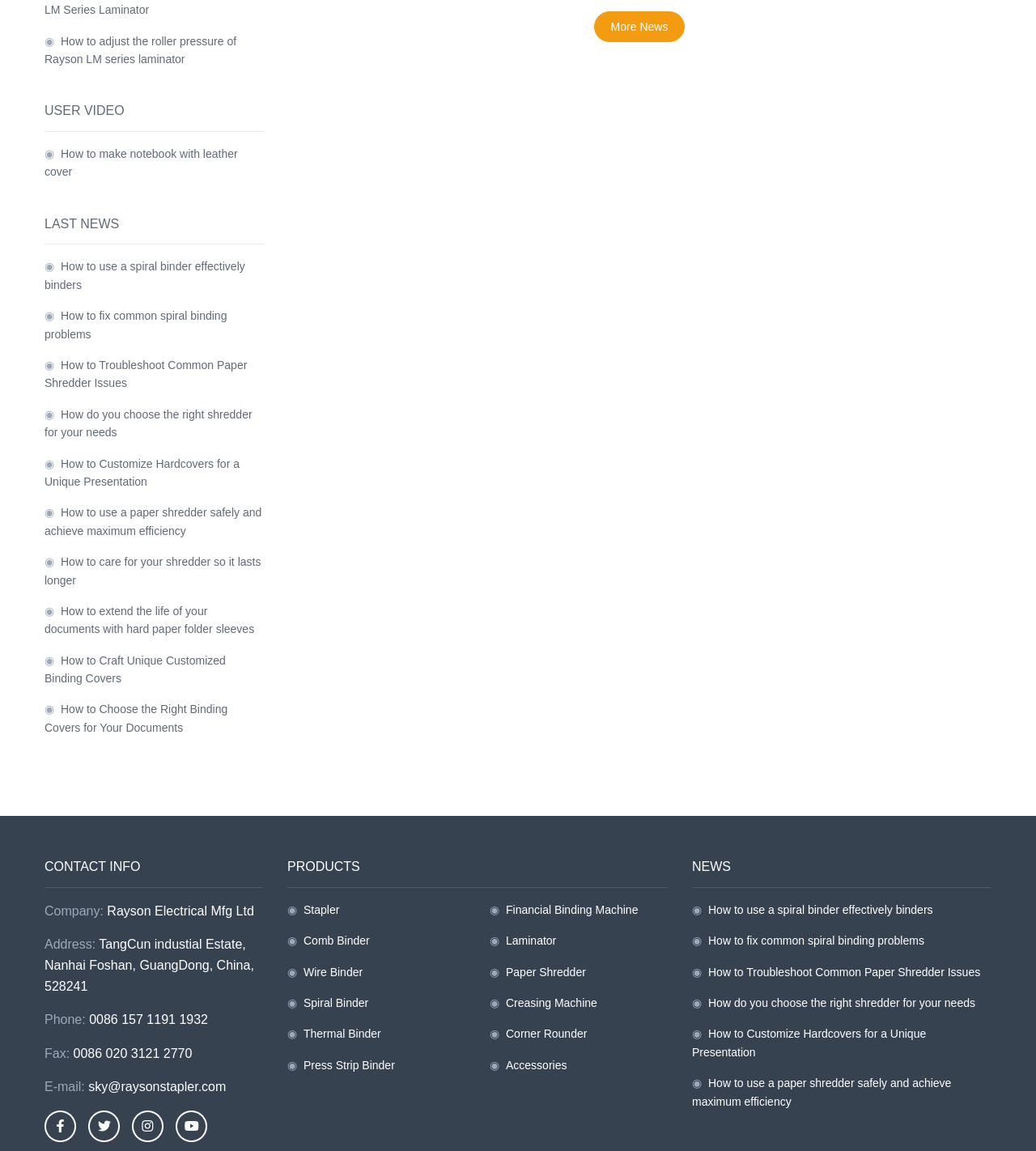Locate the bounding box for the described UI element: "Wire Binder". Ensure the coordinates are four float numbers between 0 and 1, formatted as [left, top, right, bottom].

[0.293, 0.839, 0.35, 0.85]